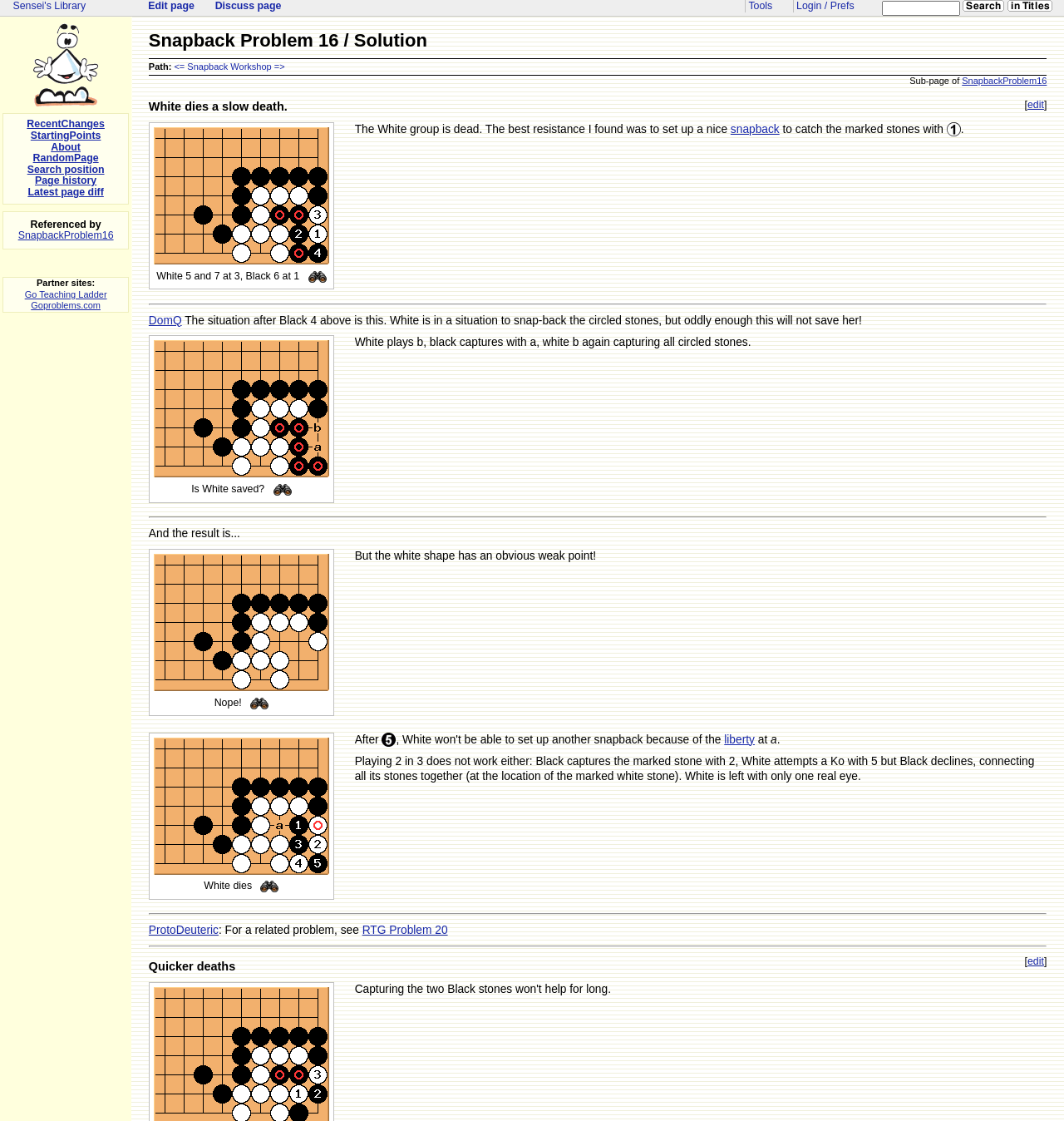Please answer the following question using a single word or phrase: 
What is the relationship between Snapback Problem 16 and RTG Problem 20?

Related problem